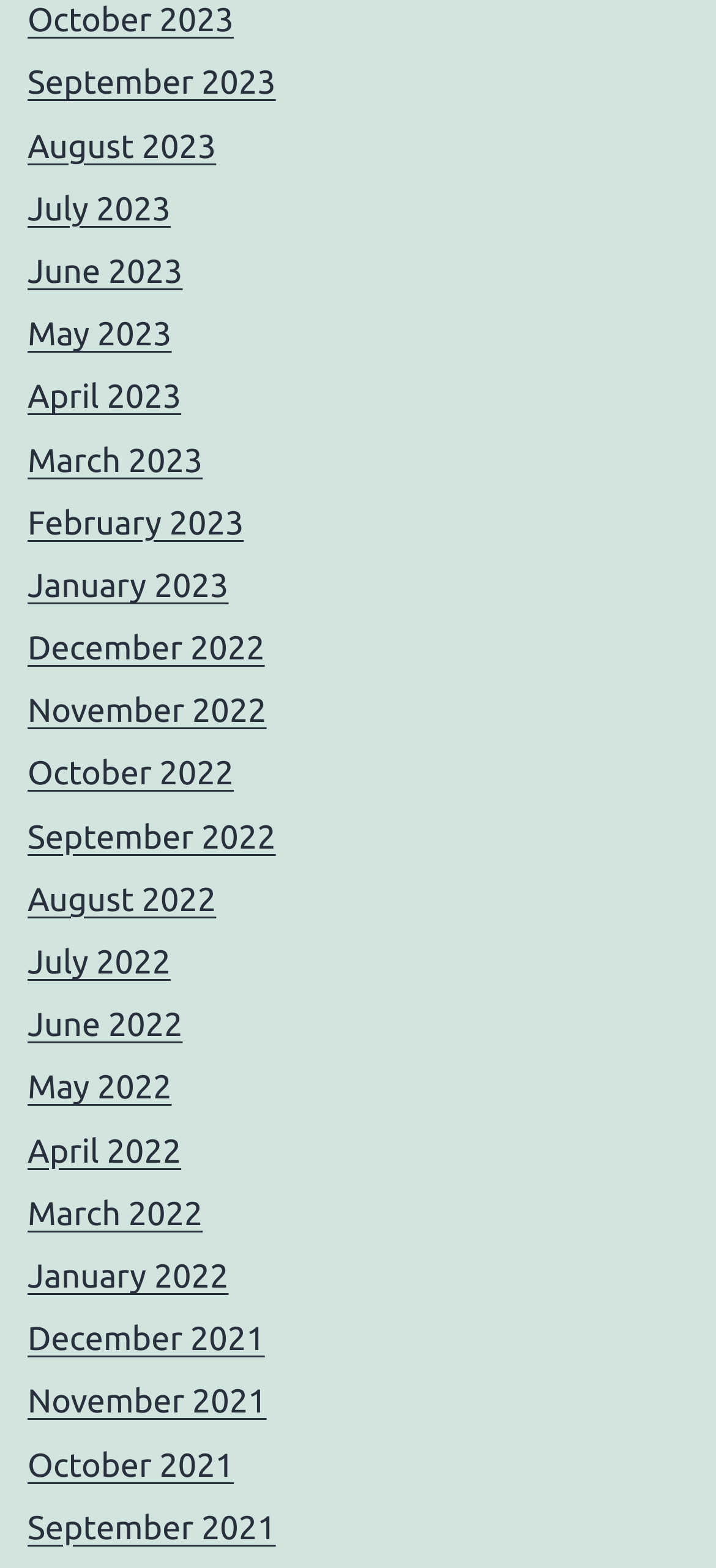Please specify the bounding box coordinates of the clickable region necessary for completing the following instruction: "View META". The coordinates must consist of four float numbers between 0 and 1, i.e., [left, top, right, bottom].

None